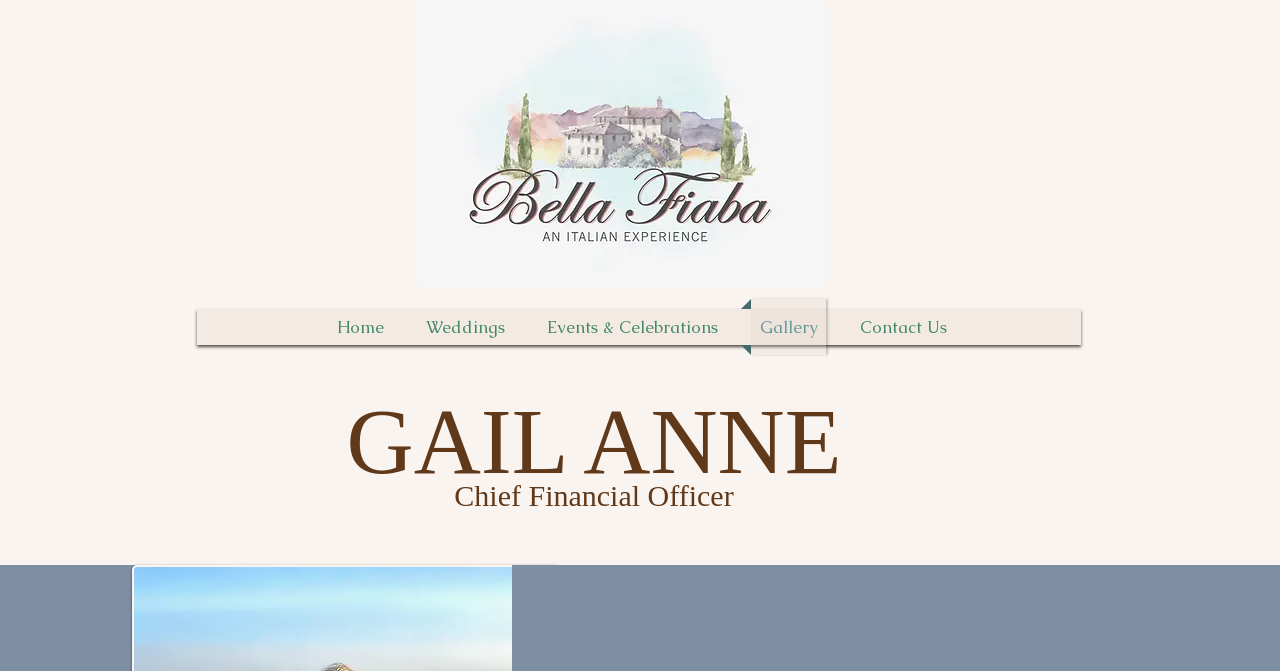Give a one-word or one-phrase response to the question: 
What are the main sections of this website?

Home, Weddings, Events & Celebrations, Gallery, Contact Us